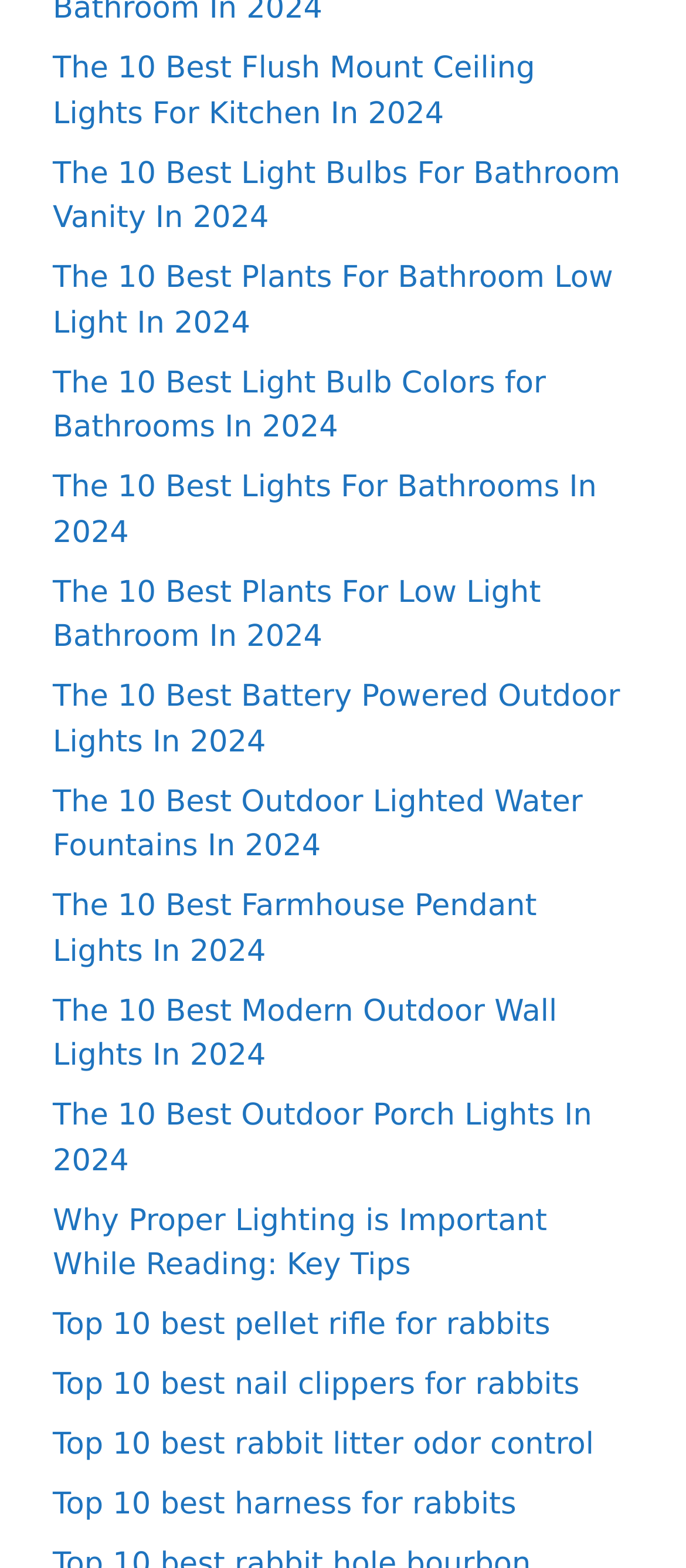Show the bounding box coordinates of the element that should be clicked to complete the task: "Learn about the best plants for bathroom low light".

[0.077, 0.166, 0.894, 0.217]